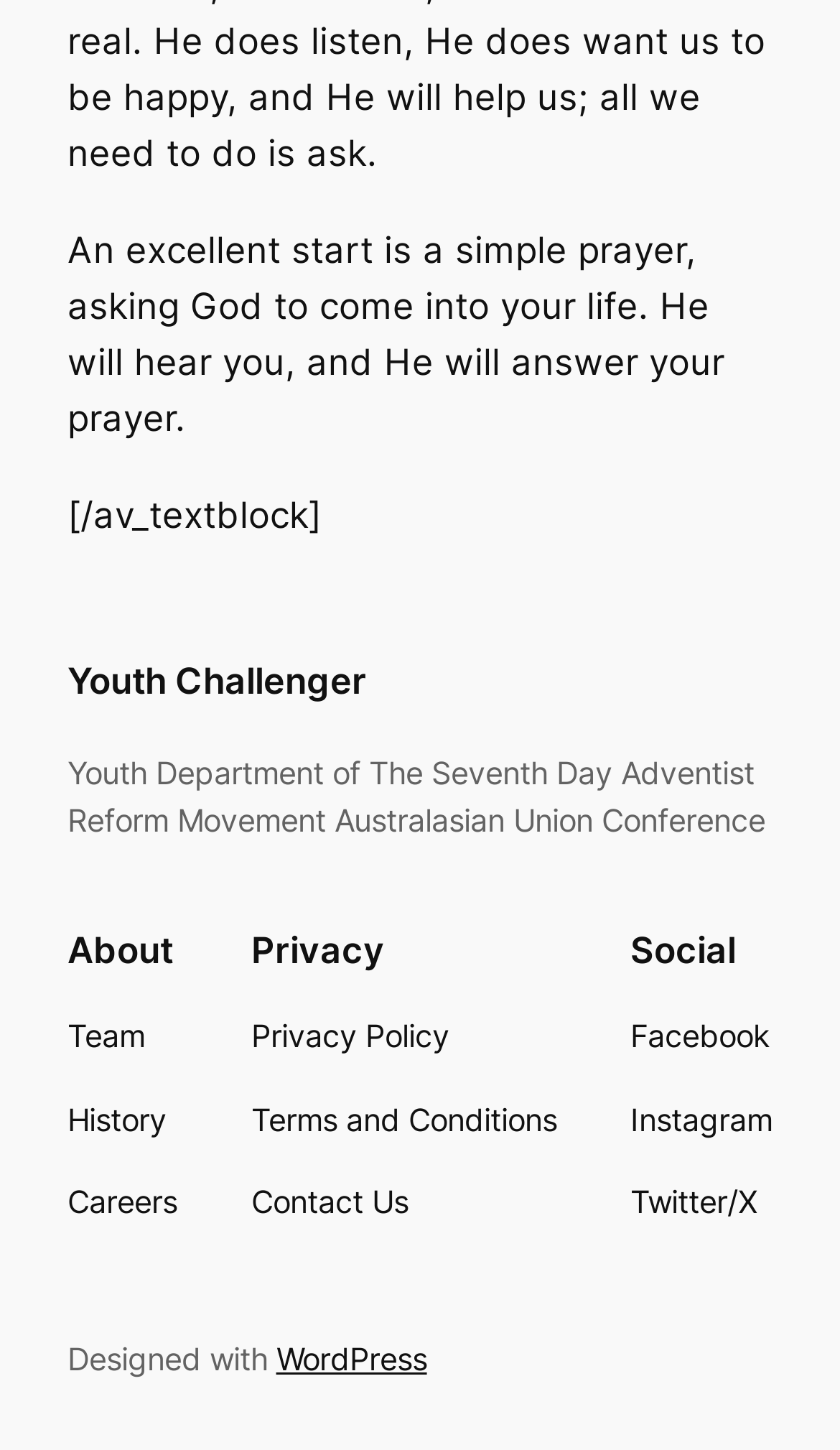Locate the bounding box coordinates of the element to click to perform the following action: 'Read Privacy Policy'. The coordinates should be given as four float values between 0 and 1, in the form of [left, top, right, bottom].

[0.299, 0.699, 0.535, 0.732]